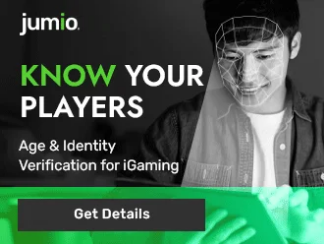What is the purpose of the graphical overlay?
Examine the image and give a concise answer in one word or a short phrase.

Facial recognition technology